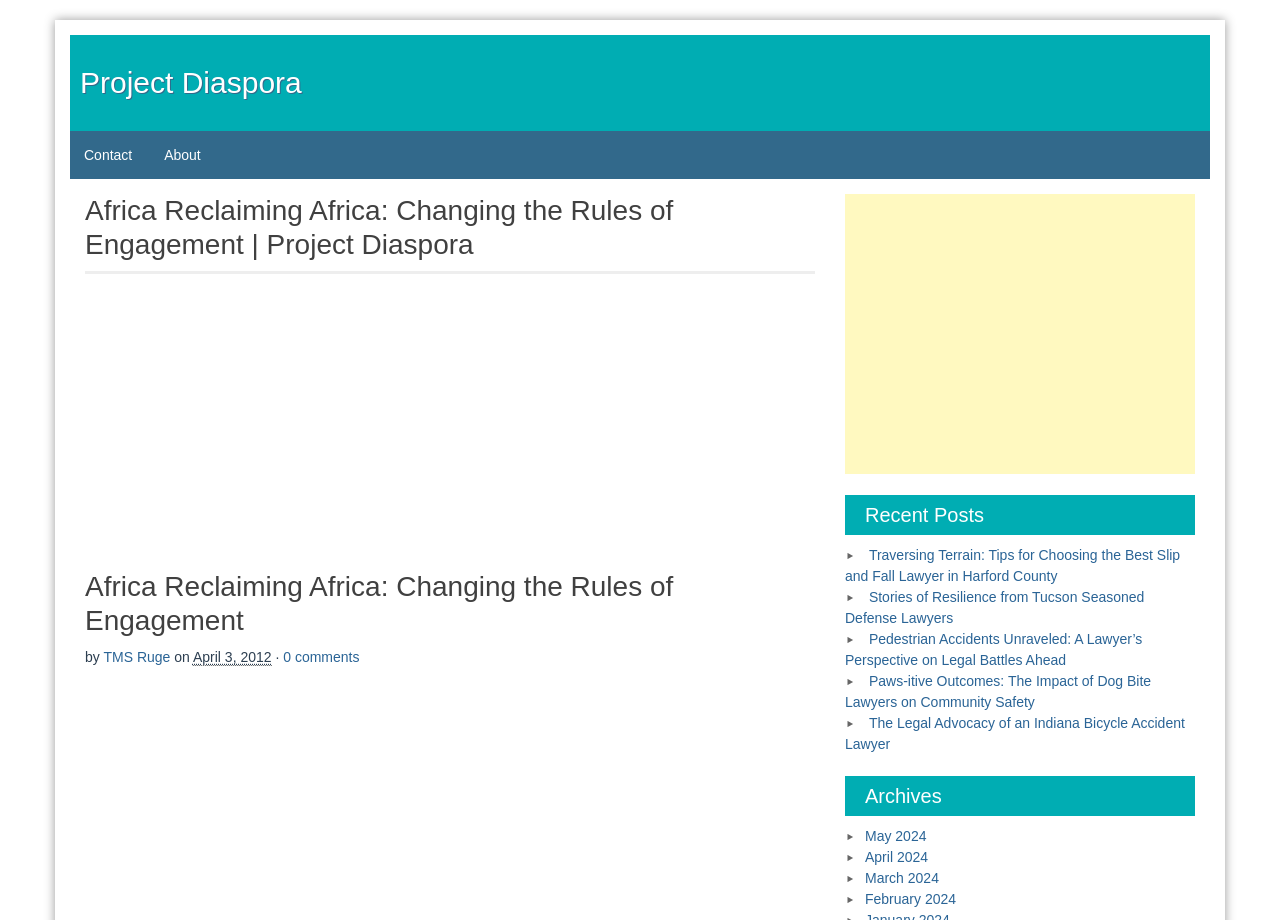Please locate the bounding box coordinates of the element that should be clicked to complete the given instruction: "Check the archives for May 2024".

[0.676, 0.9, 0.724, 0.917]